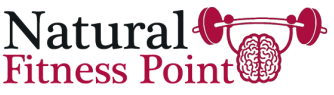Give a comprehensive caption that covers the entire image content.

The image features the logo of "Natural Fitness Point," which creatively combines elements of fitness and wellness. The design includes a stylized barbell with weights on either side, representing strength and physical fitness. Central to the logo is a graphic of a brain, symbolizing the importance of mental well-being alongside physical health. The text highlights the name "Natural Fitness Point" in a bold font, emphasizing a focus on holistic health and fitness approaches. This logo reflects the brand's commitment to promoting a balanced lifestyle that integrates both body and mind.